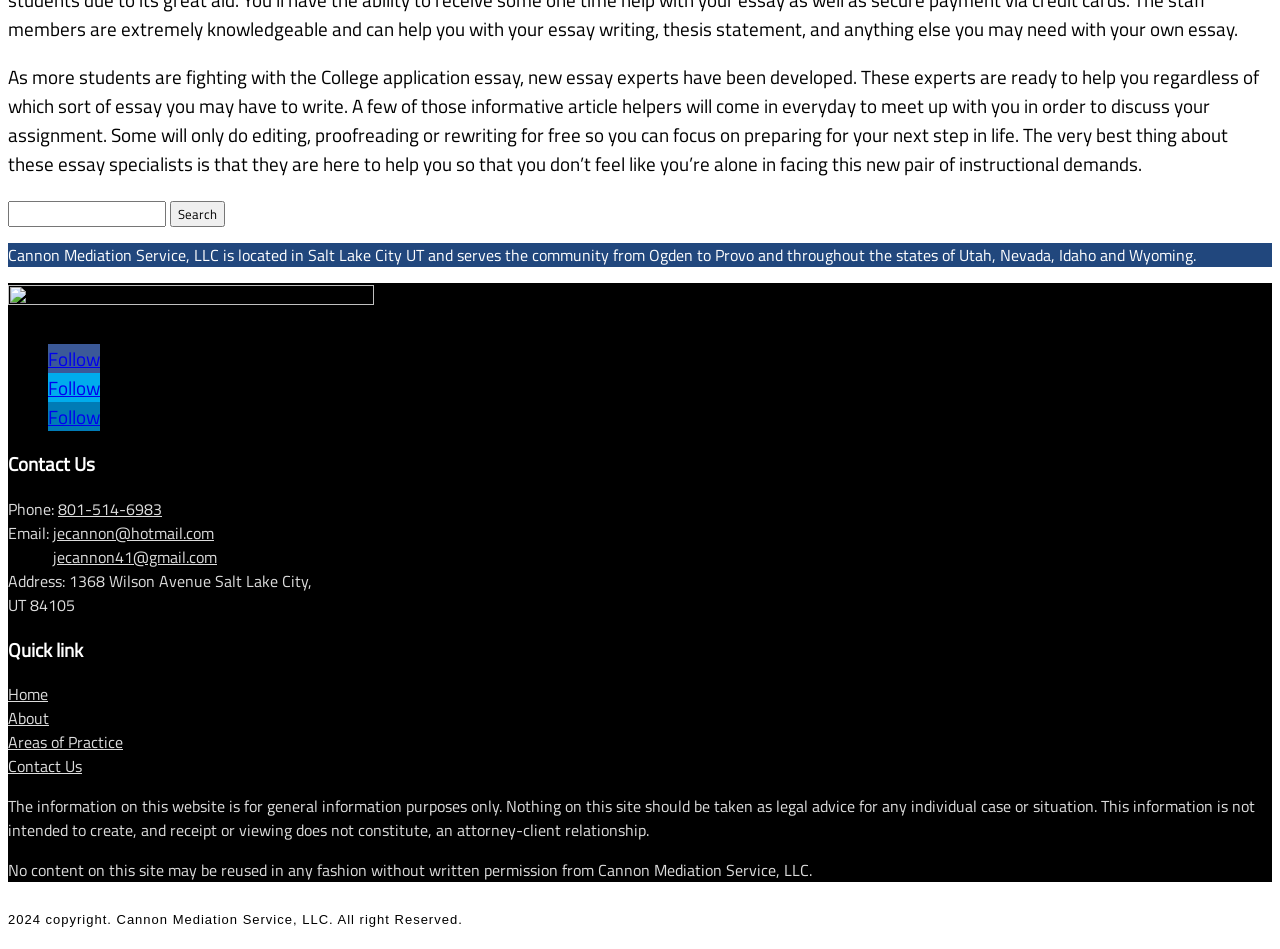Show the bounding box coordinates for the HTML element described as: "jecannon@hotmail.com".

[0.041, 0.549, 0.167, 0.574]